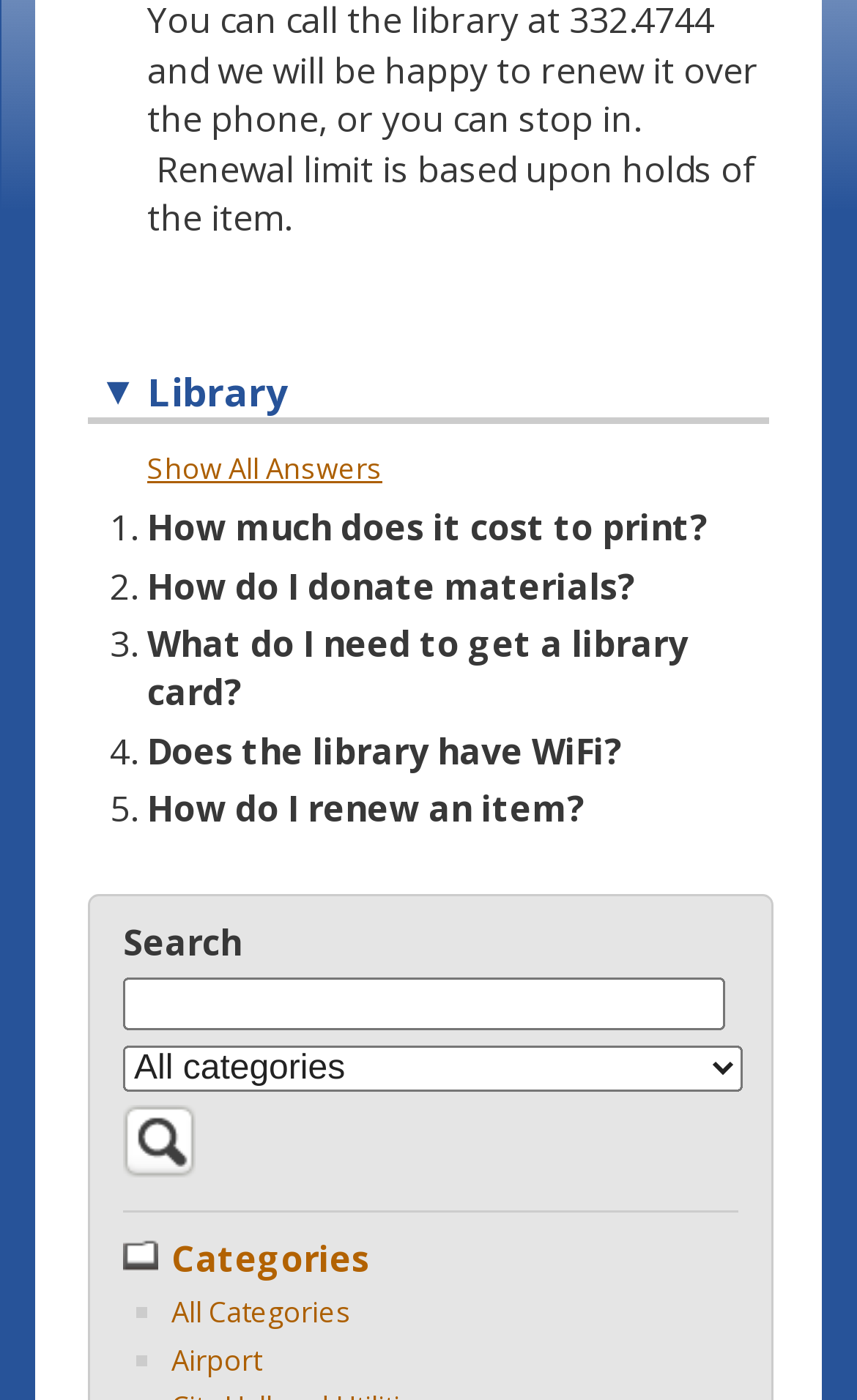Find the bounding box coordinates for the element described here: "Pond & Lake Fish Feeders".

None